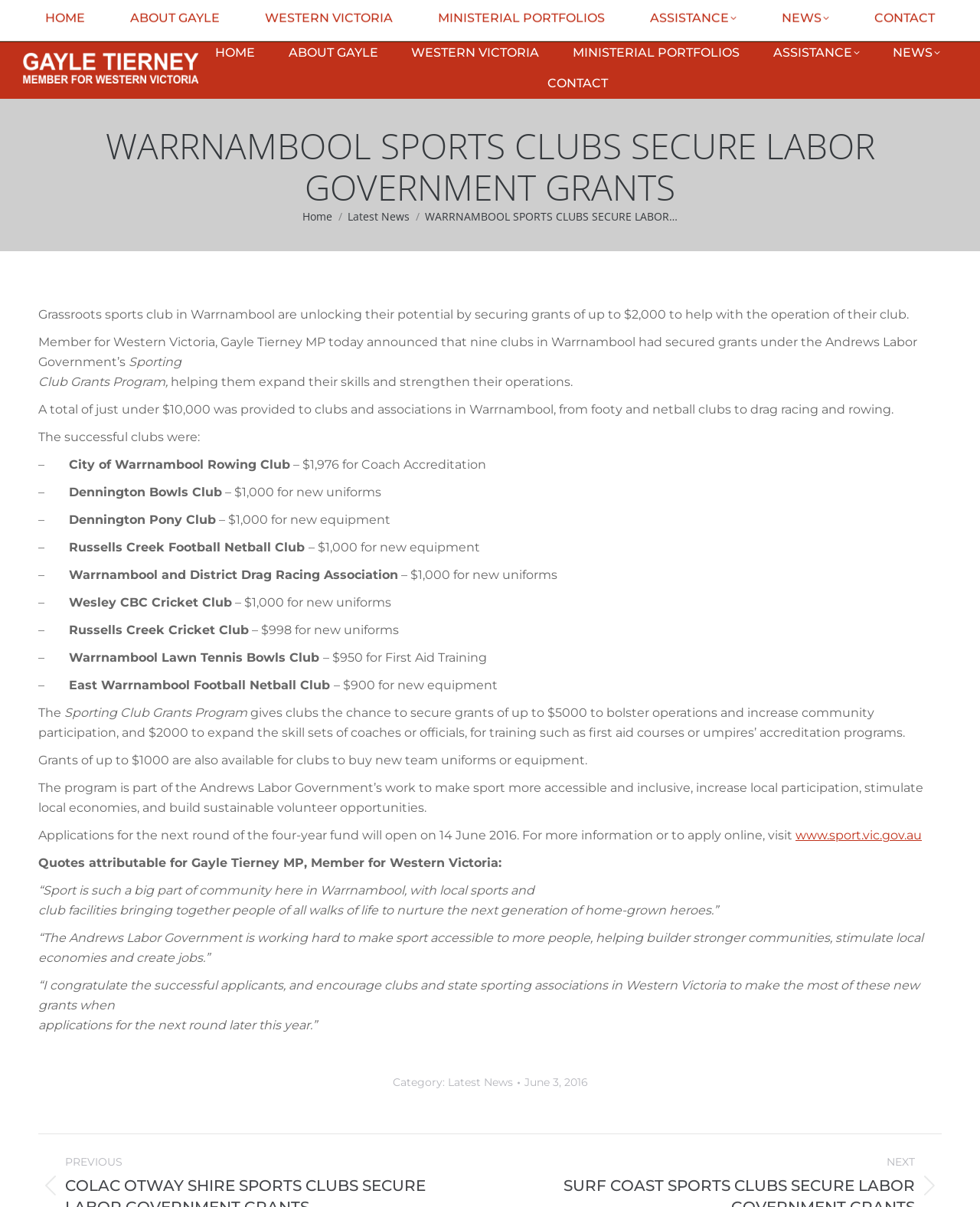Identify the bounding box coordinates for the region to click in order to carry out this instruction: "Search for something". Provide the coordinates using four float numbers between 0 and 1, formatted as [left, top, right, bottom].

[0.914, 0.008, 0.977, 0.022]